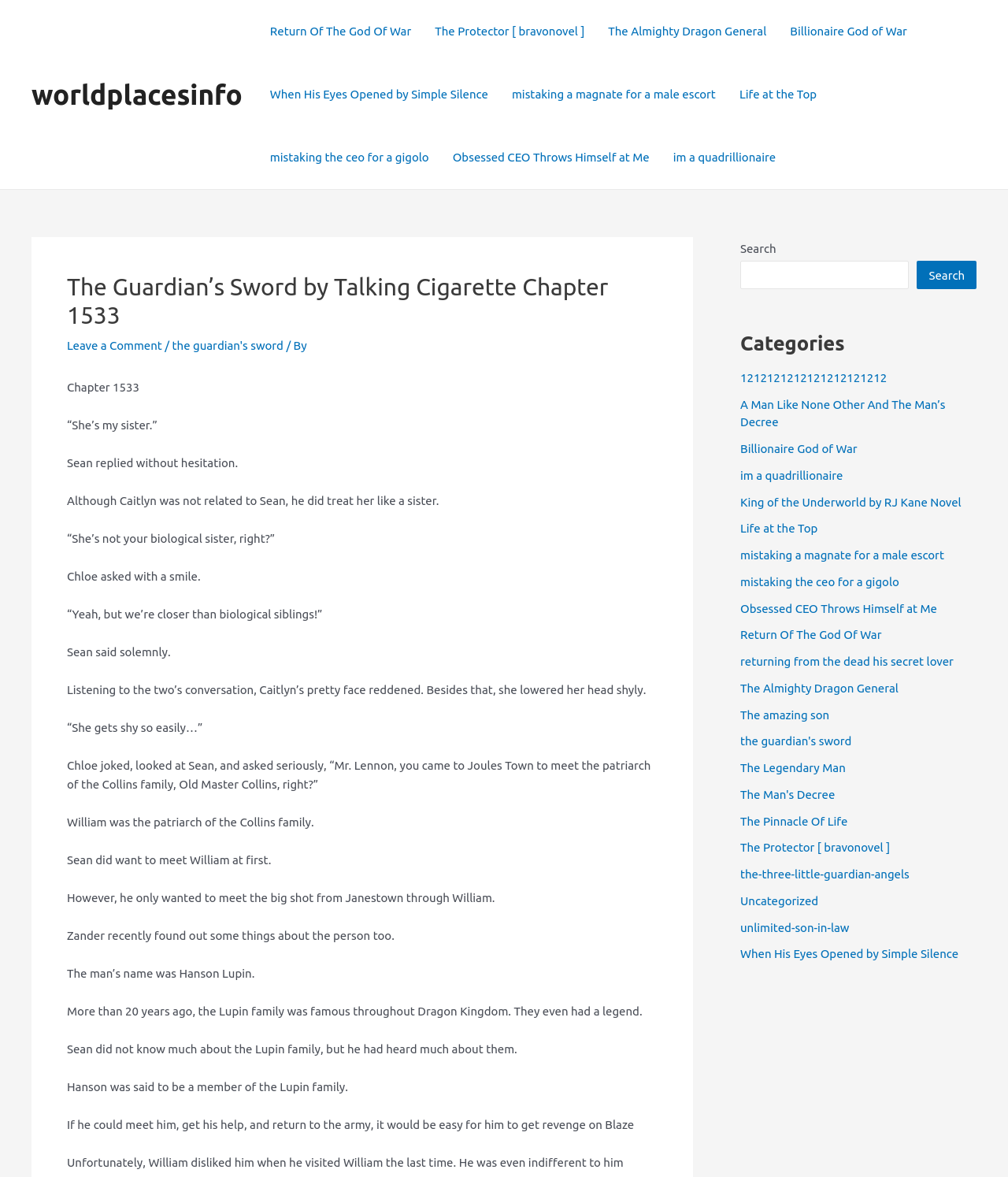Please identify the bounding box coordinates of the element that needs to be clicked to perform the following instruction: "Click on the link 'When His Eyes Opened by Simple Silence'".

[0.256, 0.054, 0.496, 0.107]